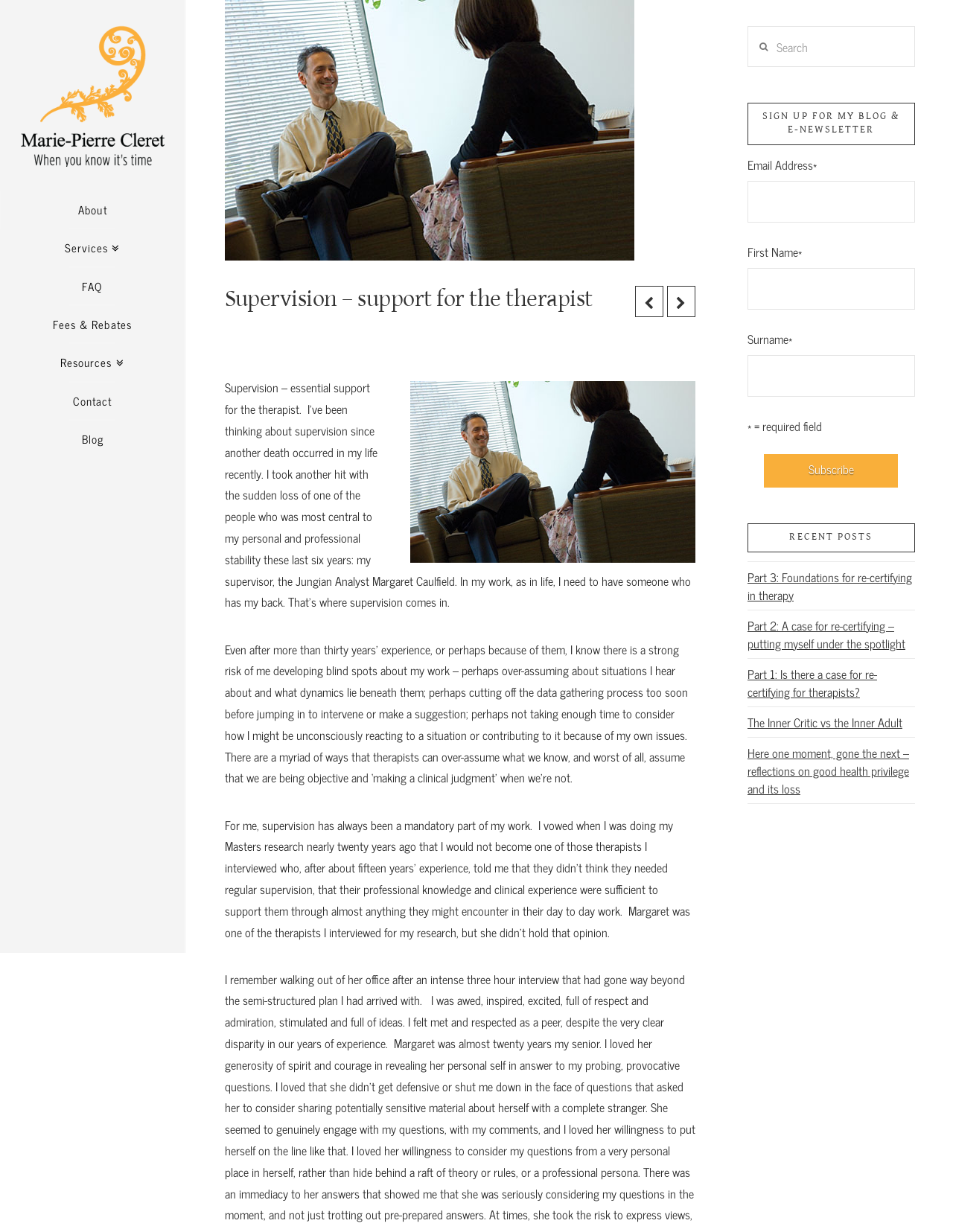What is the function of the textbox with the label 'Email Address'?
Answer the question with just one word or phrase using the image.

To input email address